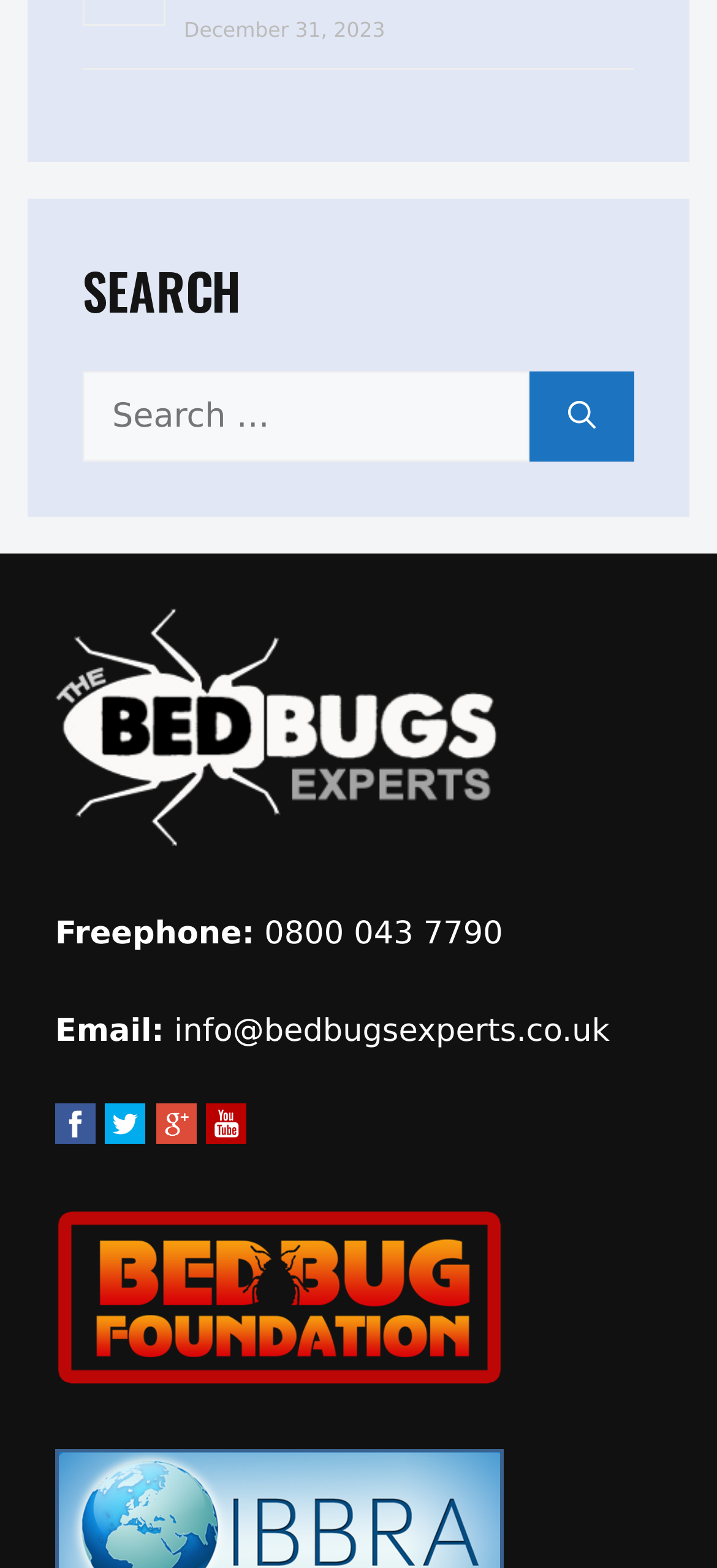Please determine the bounding box coordinates of the element to click in order to execute the following instruction: "Visit the Facebook page". The coordinates should be four float numbers between 0 and 1, specified as [left, top, right, bottom].

[0.077, 0.712, 0.133, 0.736]